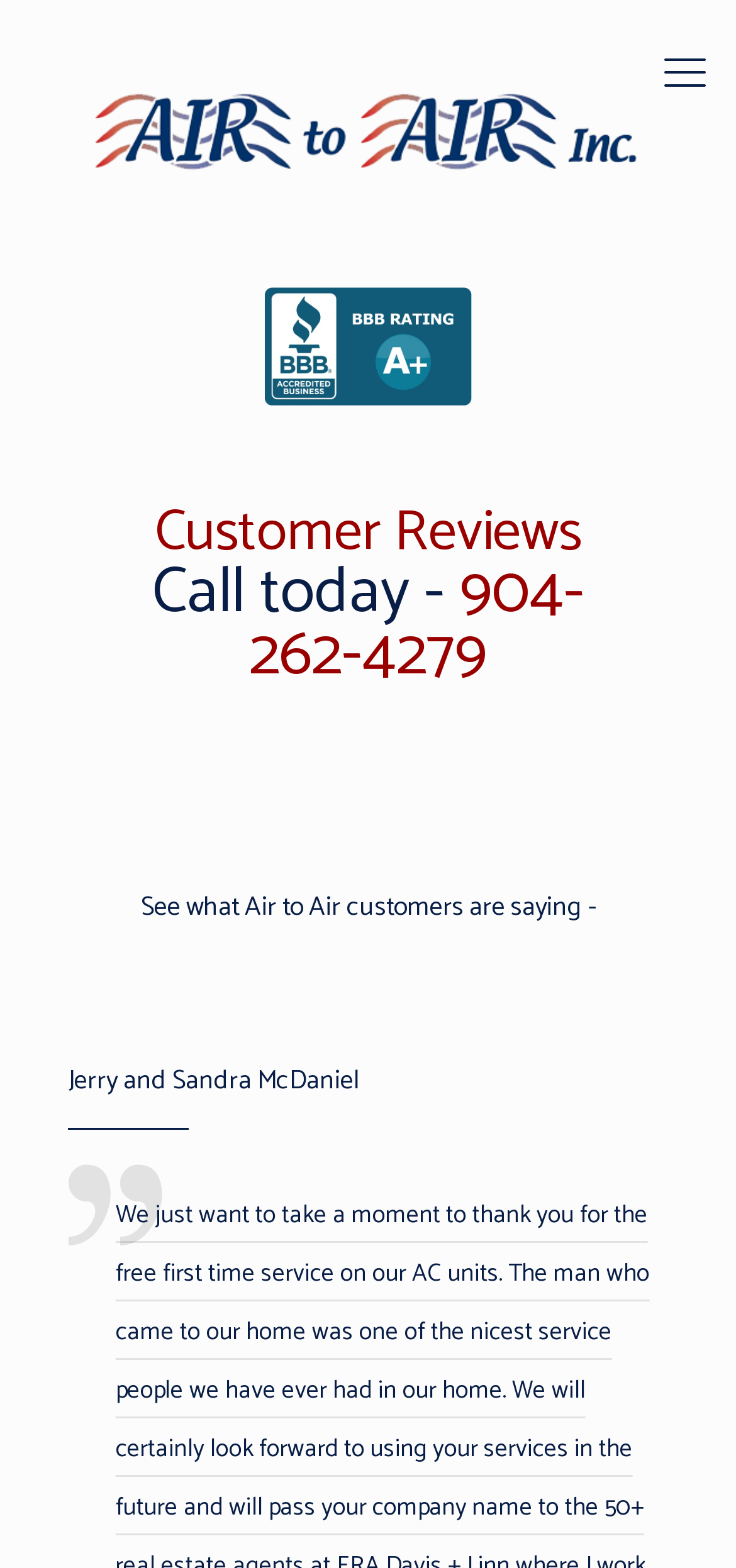Respond concisely with one word or phrase to the following query:
What is the logo of the company?

air-to-air-original-logo